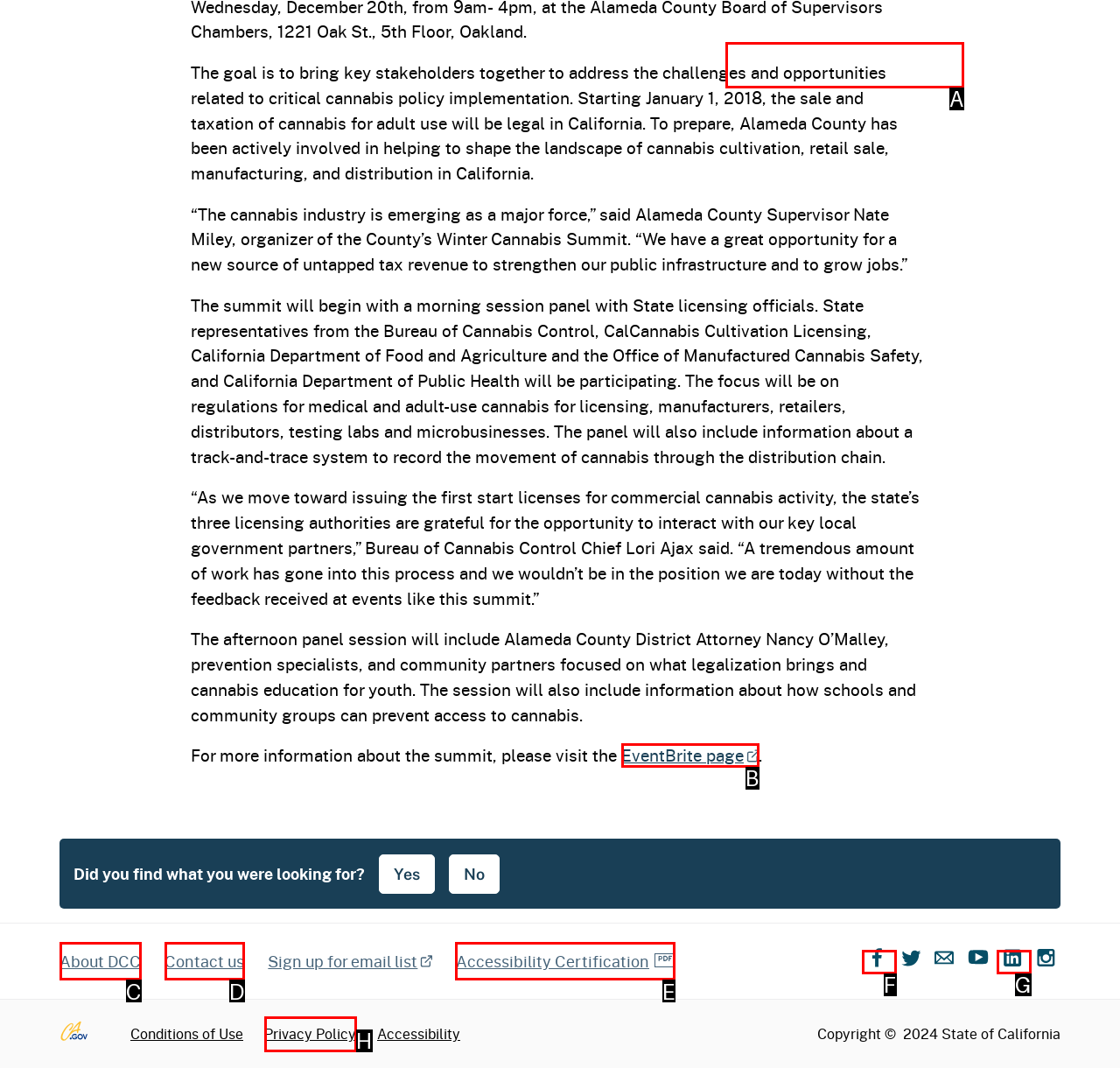Select the letter of the UI element that best matches: LinkedIn
Answer with the letter of the correct option directly.

G